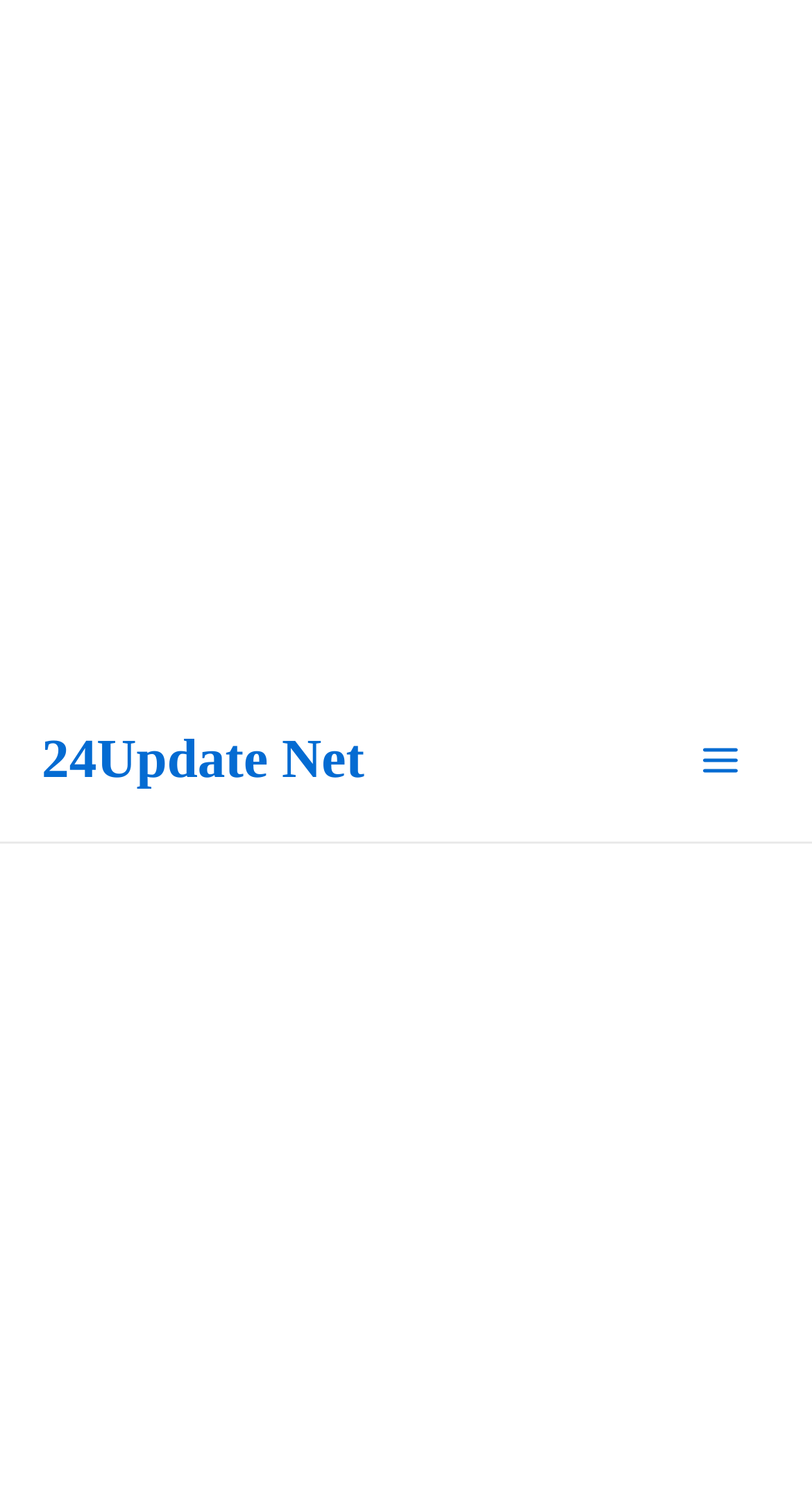Find the bounding box of the UI element described as follows: "aria-label="Advertisement" name="aswift_1" title="Advertisement"".

[0.0, 0.0, 1.0, 0.455]